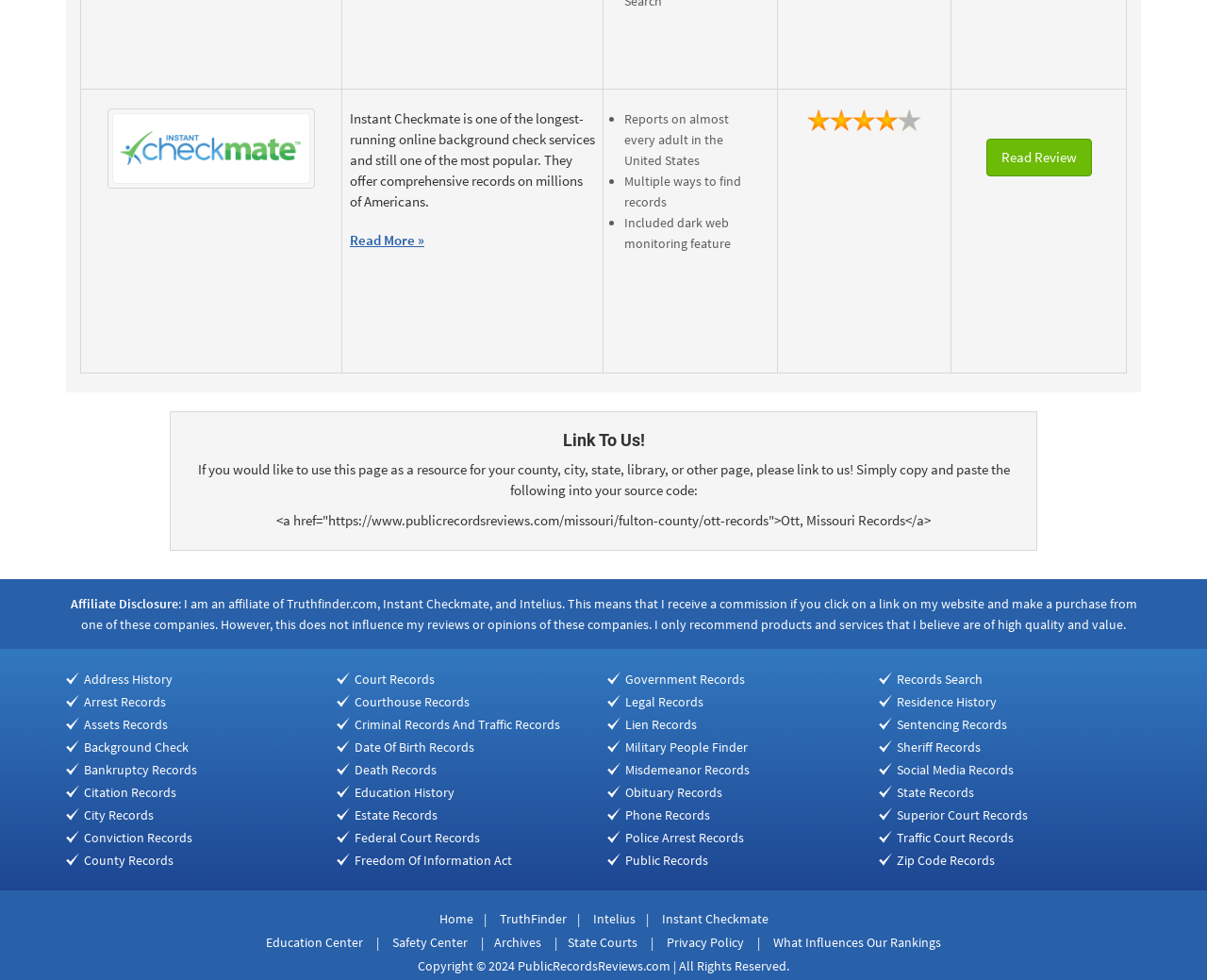Please provide a one-word or phrase answer to the question: 
How many types of records can be searched on this webpage?

Over 20